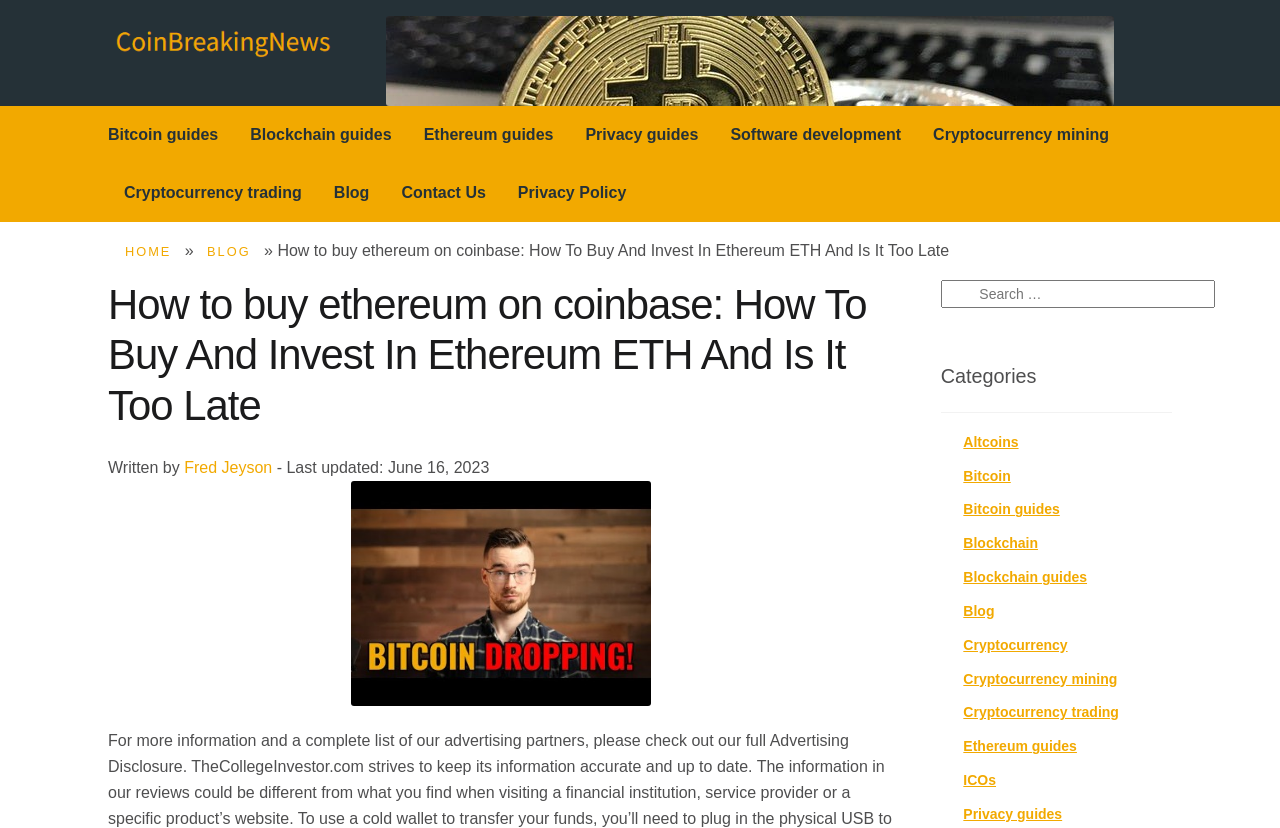Can you specify the bounding box coordinates of the area that needs to be clicked to fulfill the following instruction: "Contact us"?

[0.301, 0.198, 0.392, 0.268]